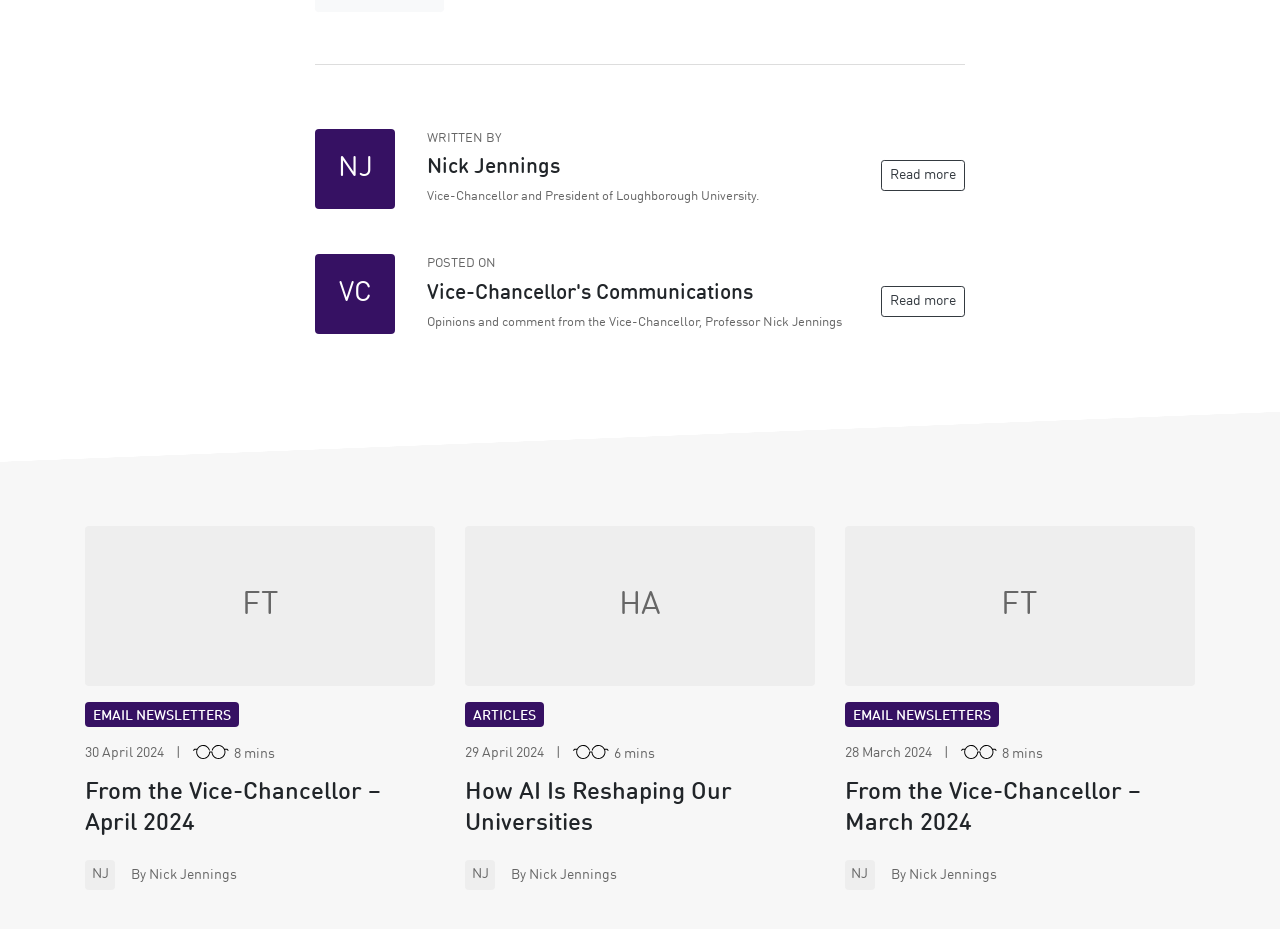Locate the bounding box coordinates of the clickable area to execute the instruction: "call the phone number". Provide the coordinates as four float numbers between 0 and 1, represented as [left, top, right, bottom].

None